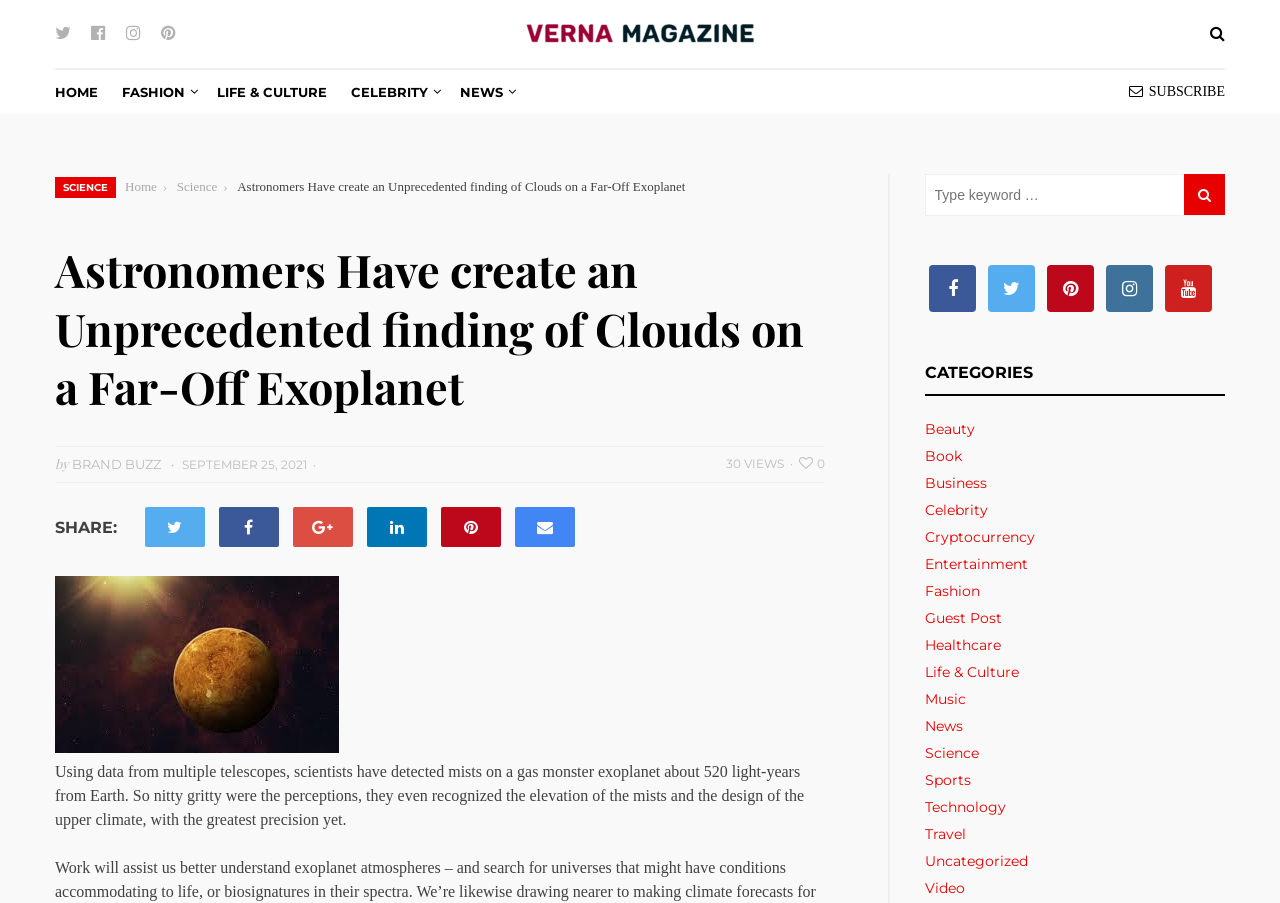Please find the bounding box coordinates of the element that needs to be clicked to perform the following instruction: "Call the company". The bounding box coordinates should be four float numbers between 0 and 1, represented as [left, top, right, bottom].

None